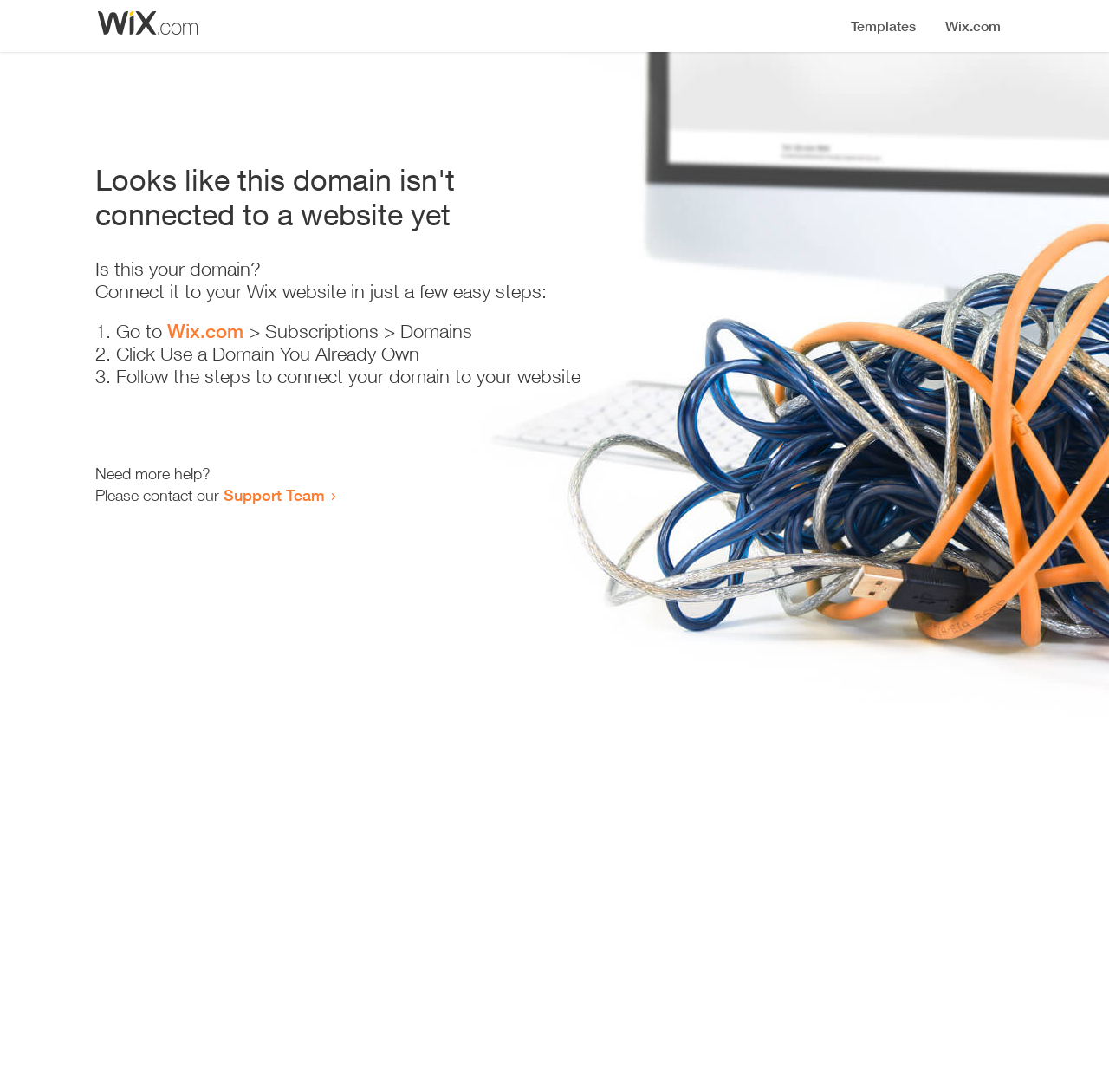Provide the bounding box coordinates of the HTML element this sentence describes: "Support Team". The bounding box coordinates consist of four float numbers between 0 and 1, i.e., [left, top, right, bottom].

[0.202, 0.444, 0.293, 0.462]